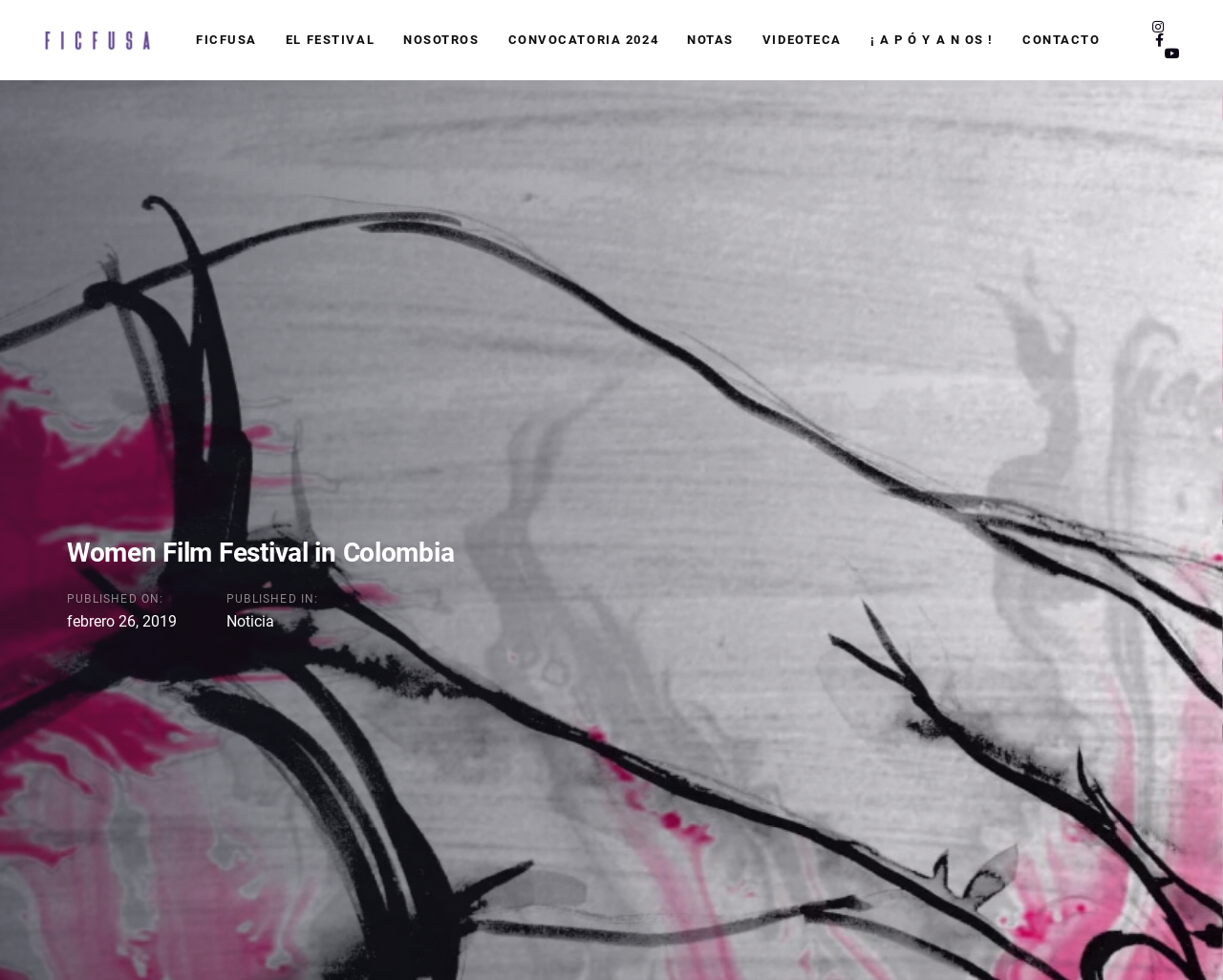Find the main header of the webpage and produce its text content.

Women Film Festival in Colombia